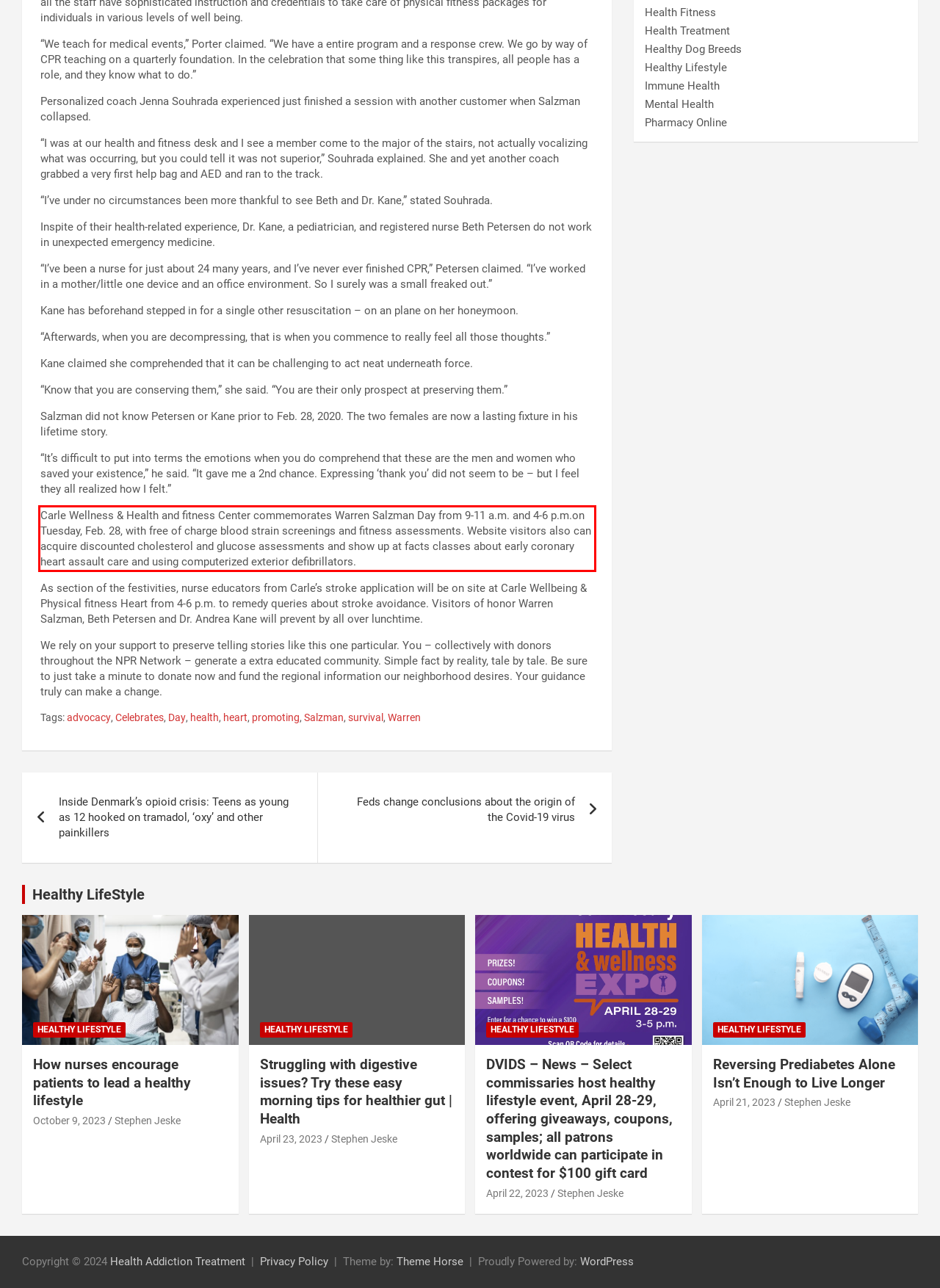Identify the text within the red bounding box on the webpage screenshot and generate the extracted text content.

Carle Wellness & Health and fitness Center commemorates Warren Salzman Day from 9-11 a.m. and 4-6 p.m.on Tuesday, Feb. 28, with free of charge blood strain screenings and fitness assessments. Website visitors also can acquire discounted cholesterol and glucose assessments and show up at facts classes about early coronary heart assault care and using computerized exterior defibrillators.